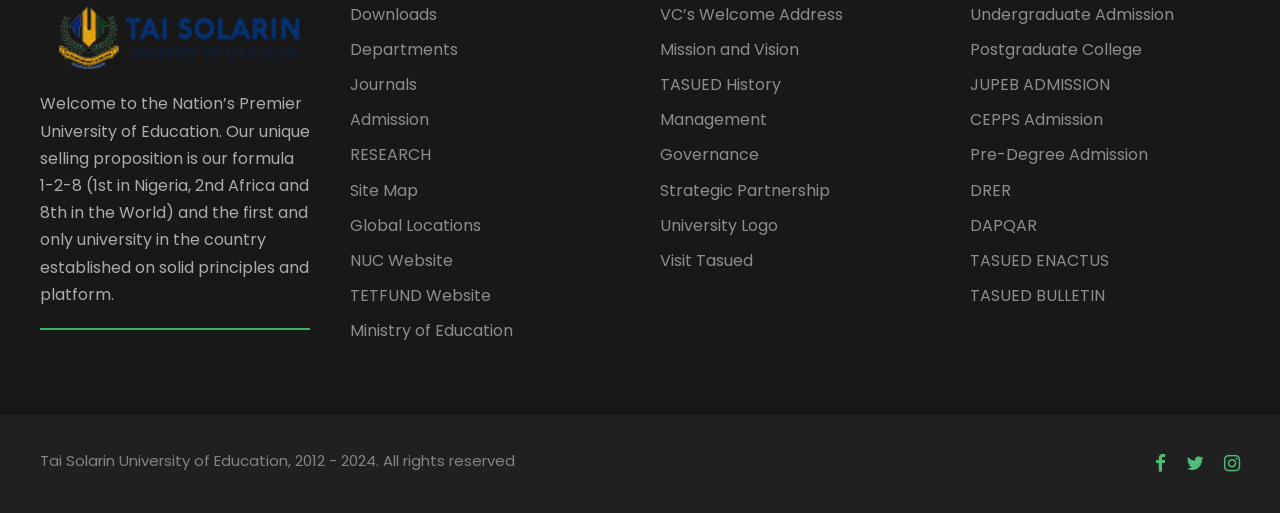Please predict the bounding box coordinates (top-left x, top-left y, bottom-right x, bottom-right y) for the UI element in the screenshot that fits the description: Departments

[0.273, 0.074, 0.358, 0.119]